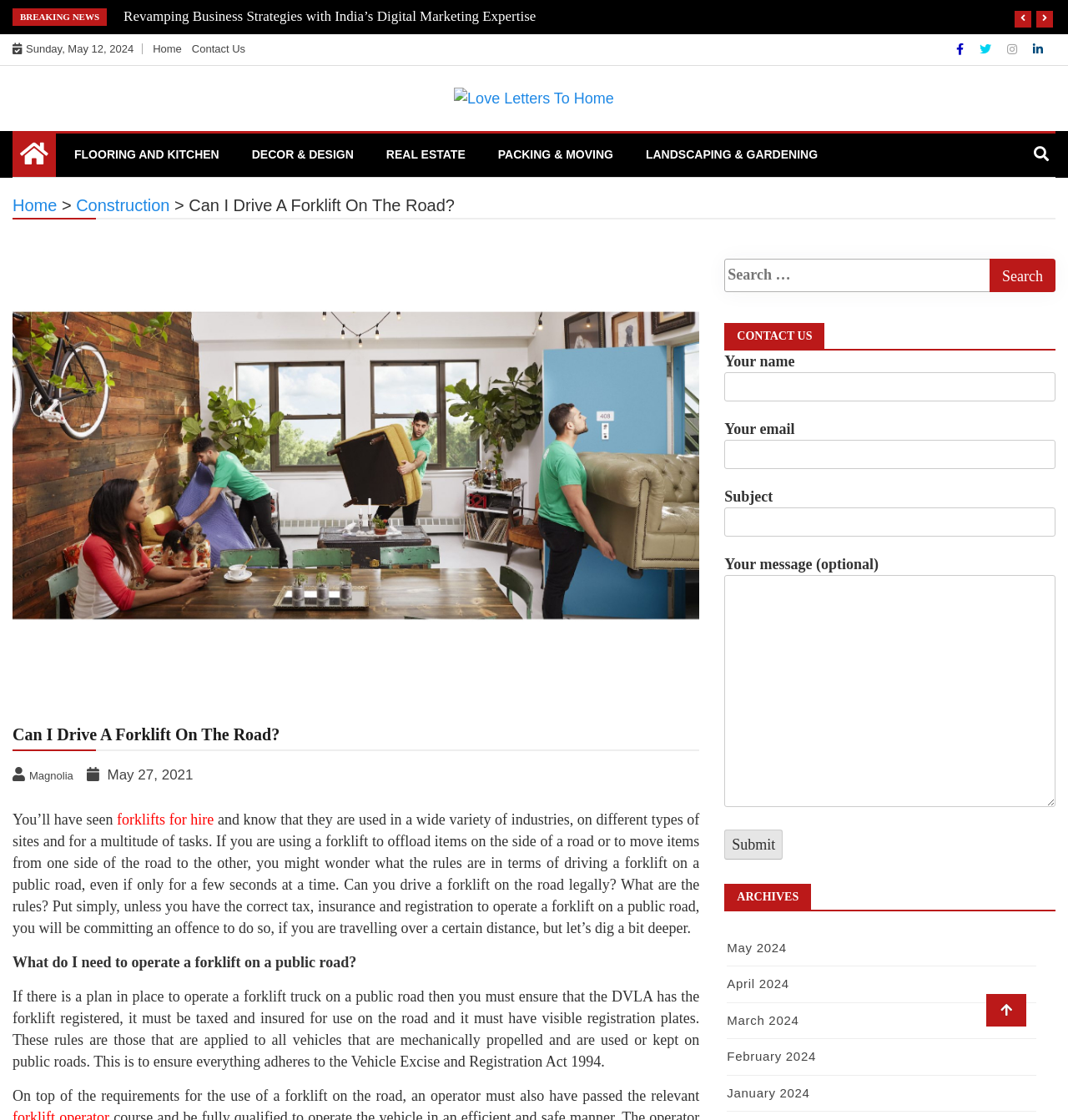What is the topic of the blog post?
Use the information from the image to give a detailed answer to the question.

The topic of the blog post is about forklifts on the road, specifically whether it is legal to drive a forklift on a public road and what the rules are.